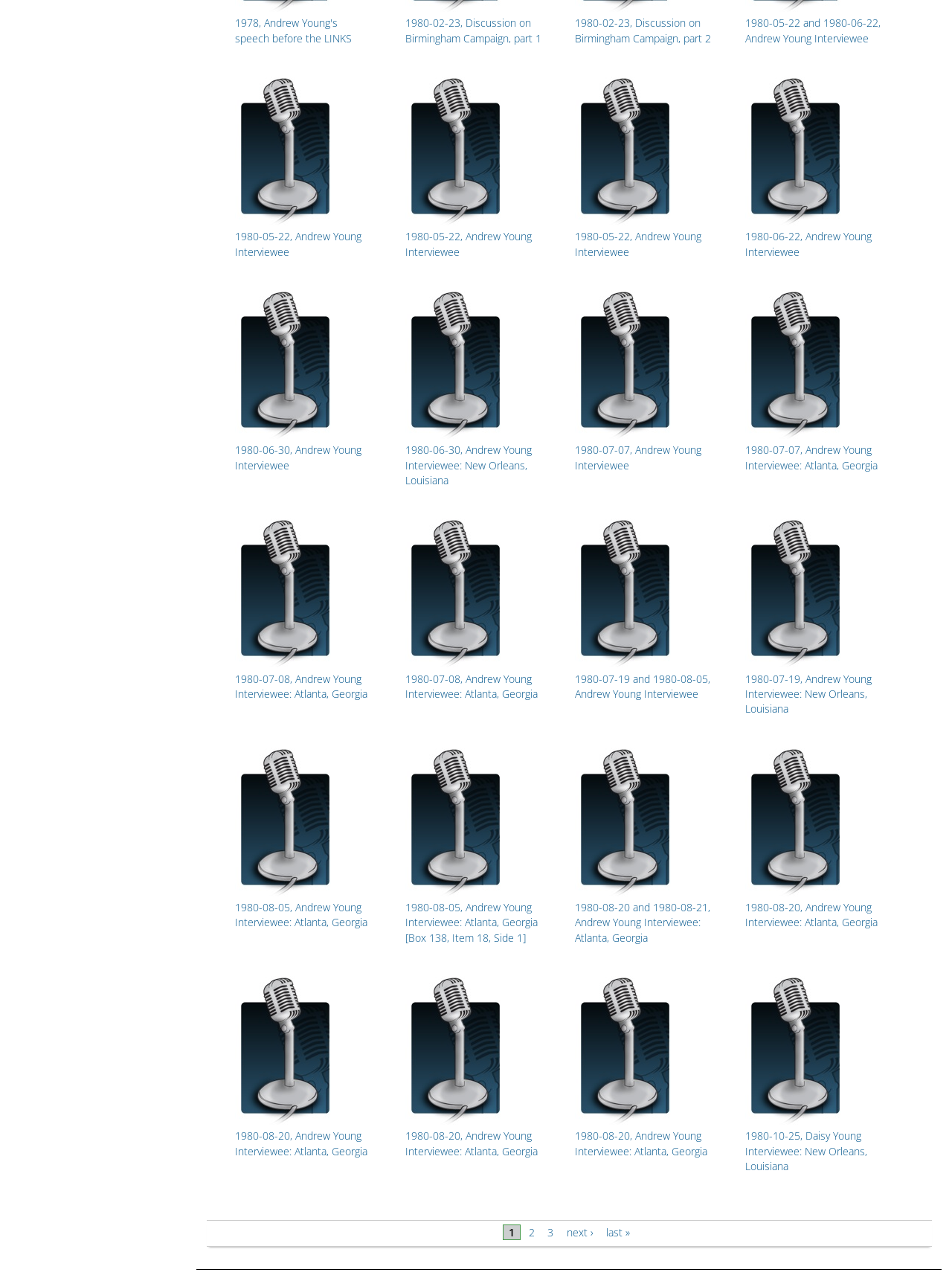Identify the bounding box coordinates of the HTML element based on this description: "title="1980-06-22, Andrew Young Interviewee"".

[0.783, 0.167, 0.887, 0.178]